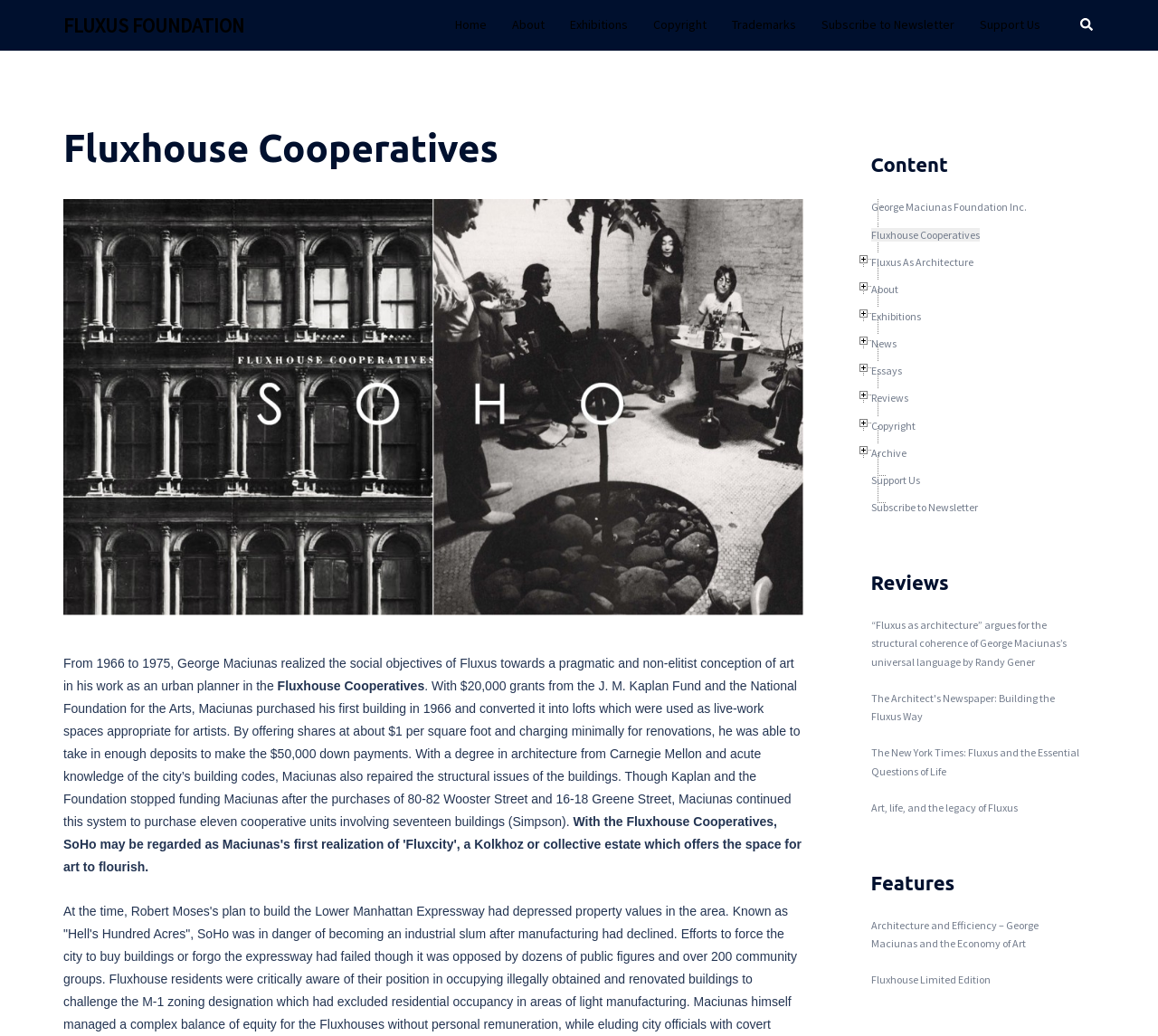Based on the image, please elaborate on the answer to the following question:
What is the topic of the essay 'Architecture and Efficiency – George Maciunas and the Economy of Art'?

The link element with the text 'Architecture and Efficiency – George Maciunas and the Economy of Art' suggests that this essay is about the relationship between George Maciunas's work and the economy of art, with a focus on architecture and efficiency.